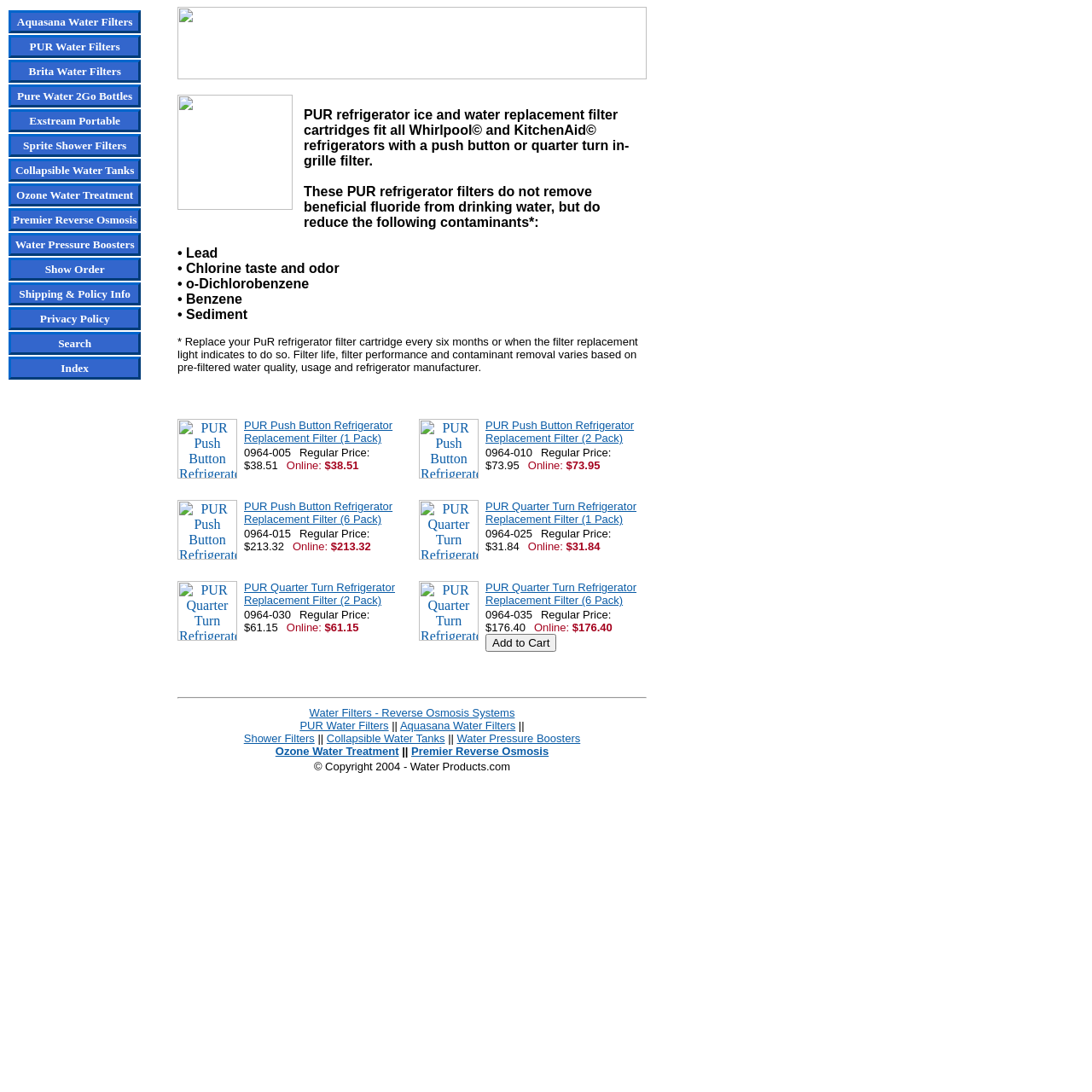Please find and report the bounding box coordinates of the element to click in order to perform the following action: "View the details of PUR Push Button Refrigerator Replacement Filter (2 Pack)". The coordinates should be expressed as four float numbers between 0 and 1, in the format [left, top, right, bottom].

[0.384, 0.427, 0.438, 0.441]